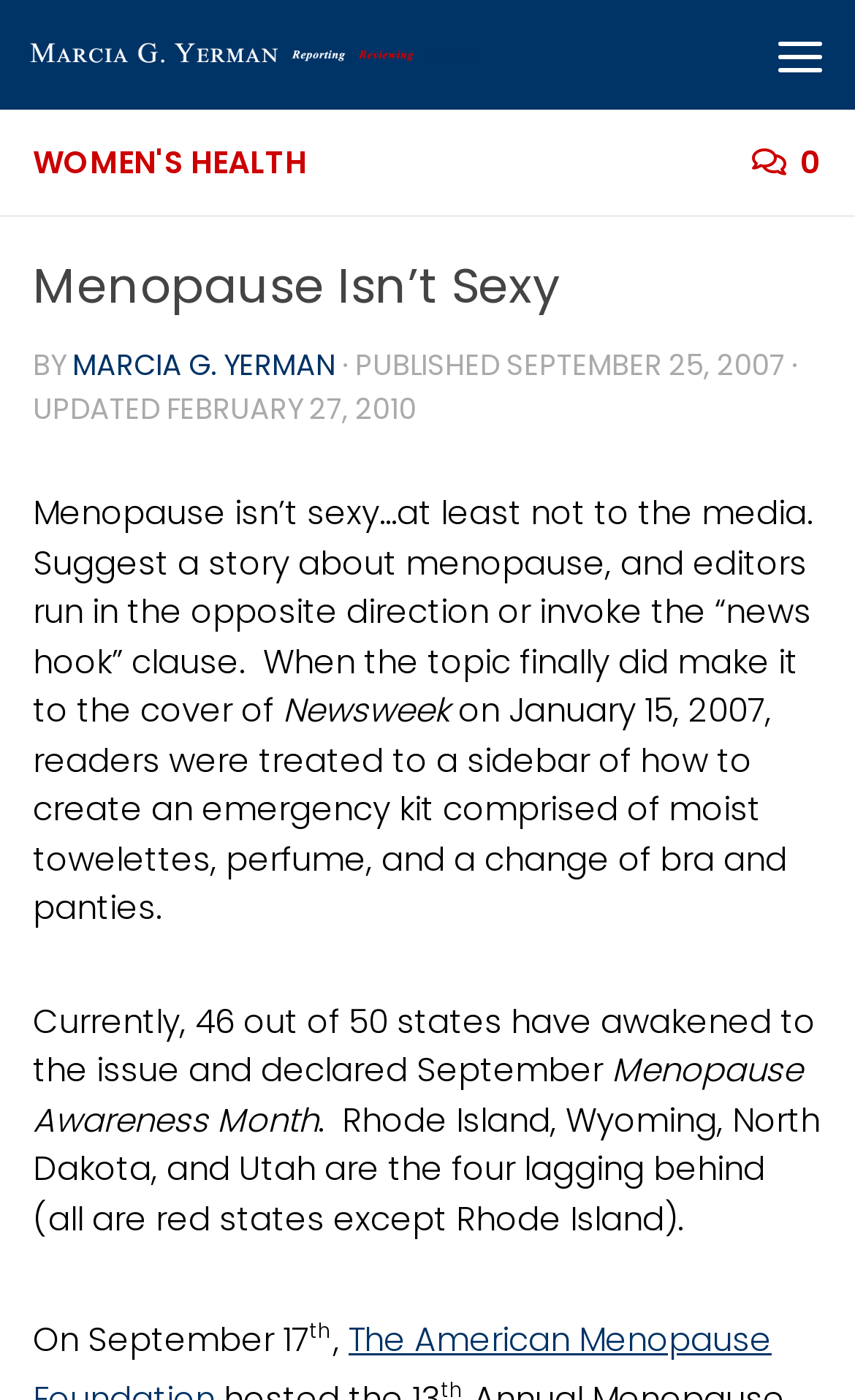Determine the bounding box coordinates of the UI element described by: "Women's Health".

[0.038, 0.1, 0.359, 0.132]